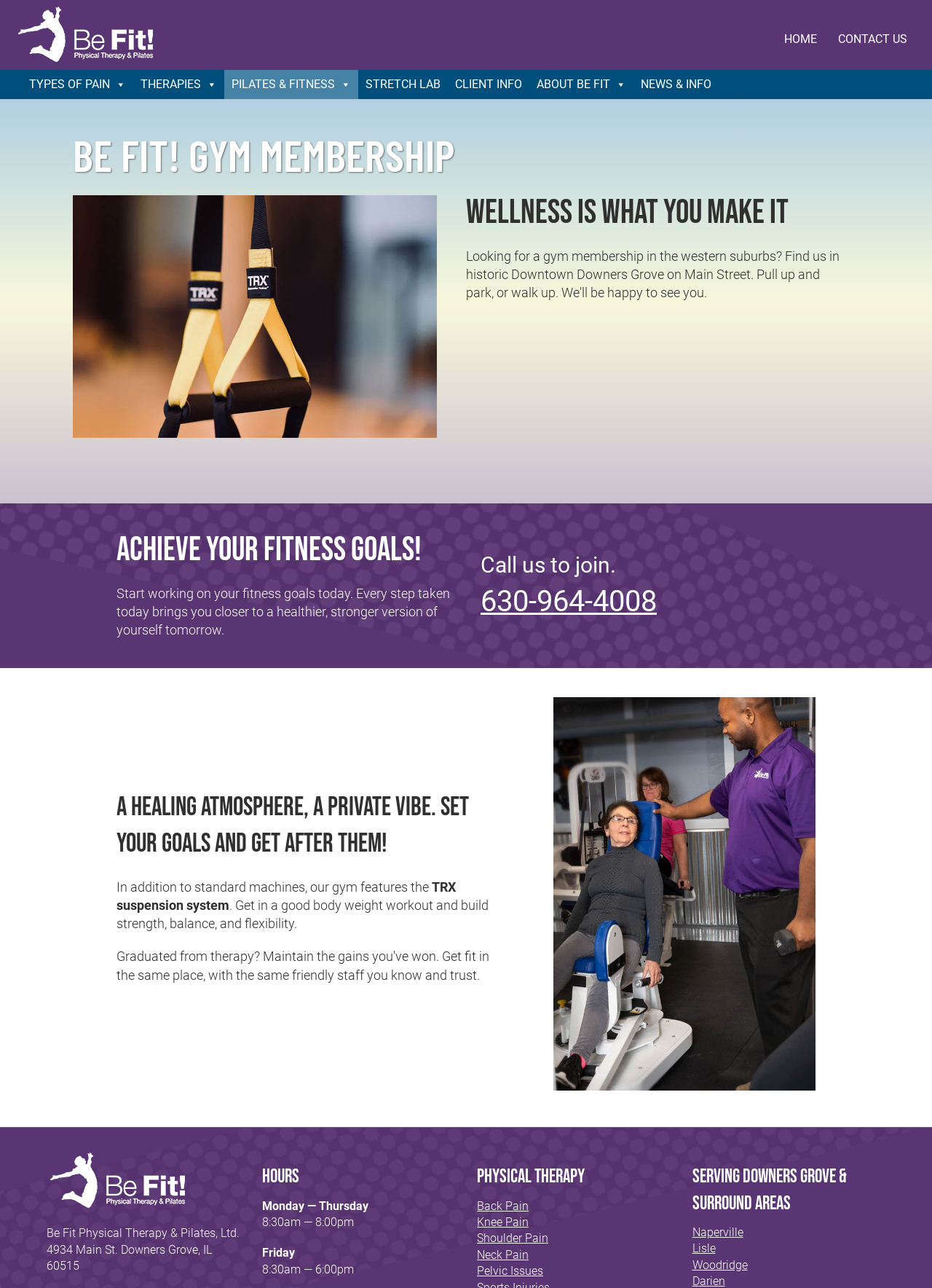Give a short answer to this question using one word or a phrase:
What types of pain does the physical therapy section treat?

Back, Knee, Shoulder, Neck, Pelvic